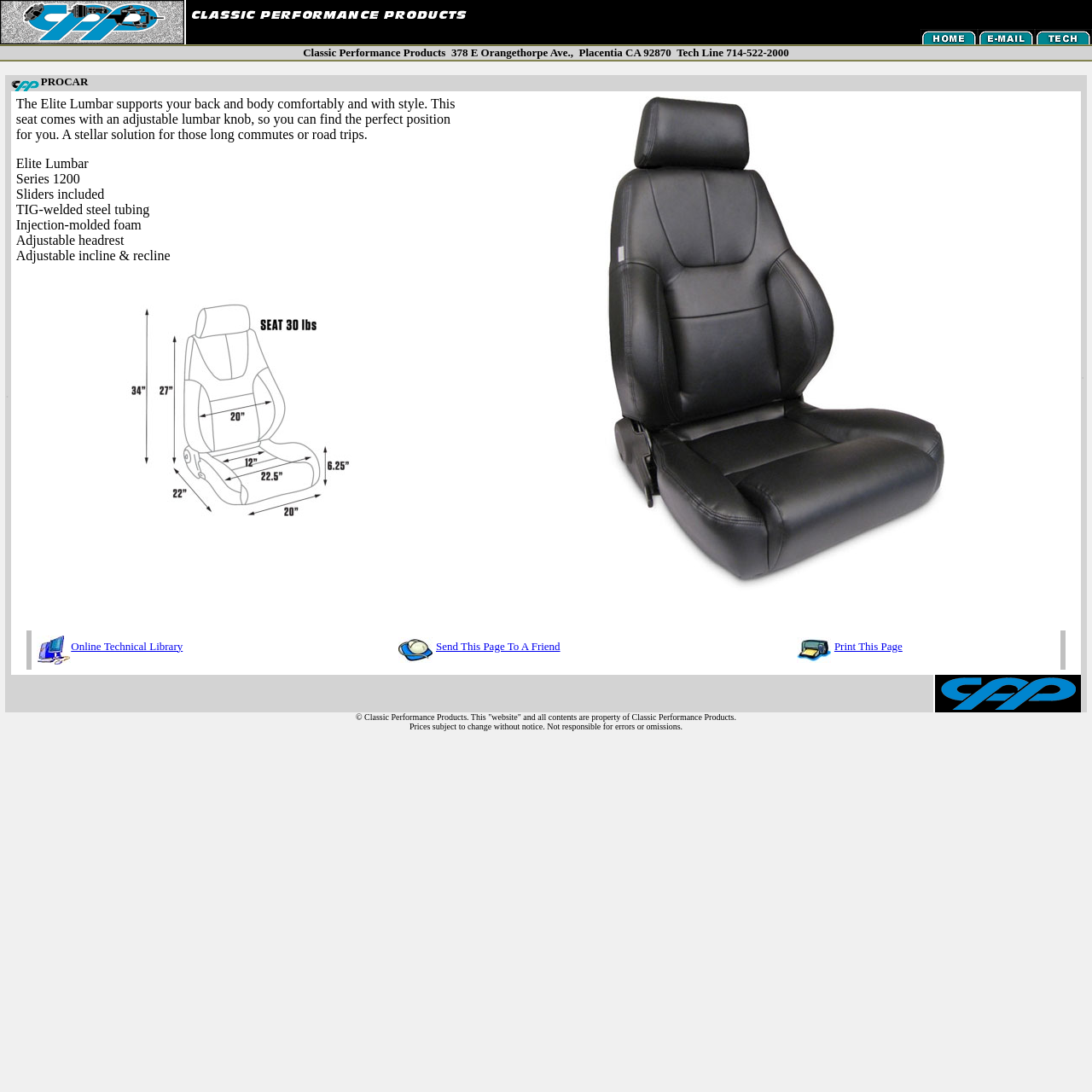Extract the bounding box coordinates of the UI element described by: "Print This Page". The coordinates should include four float numbers ranging from 0 to 1, e.g., [left, top, right, bottom].

[0.764, 0.584, 0.826, 0.597]